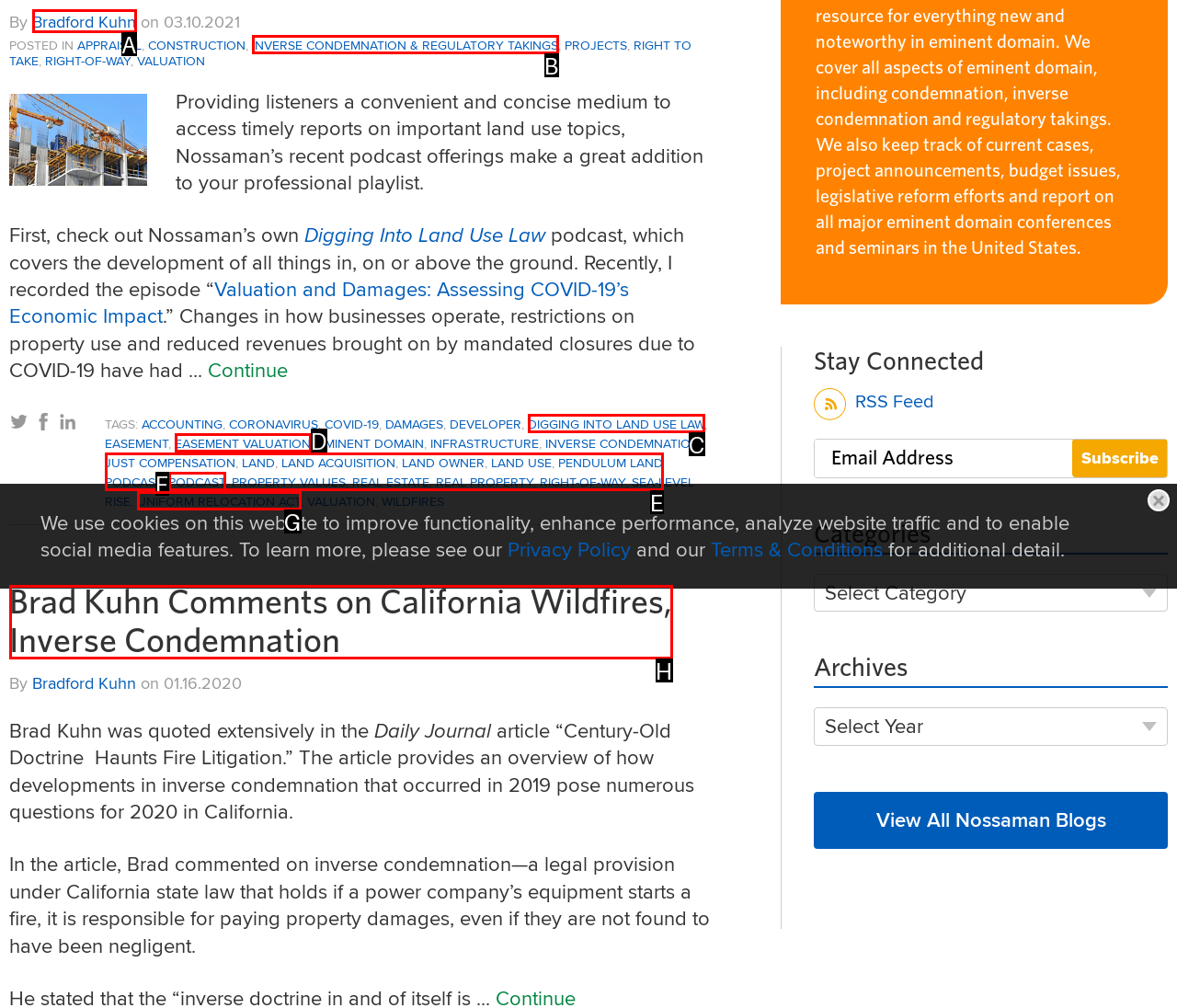Determine the option that aligns with this description: Inverse Condemnation & Regulatory Takings
Reply with the option's letter directly.

B